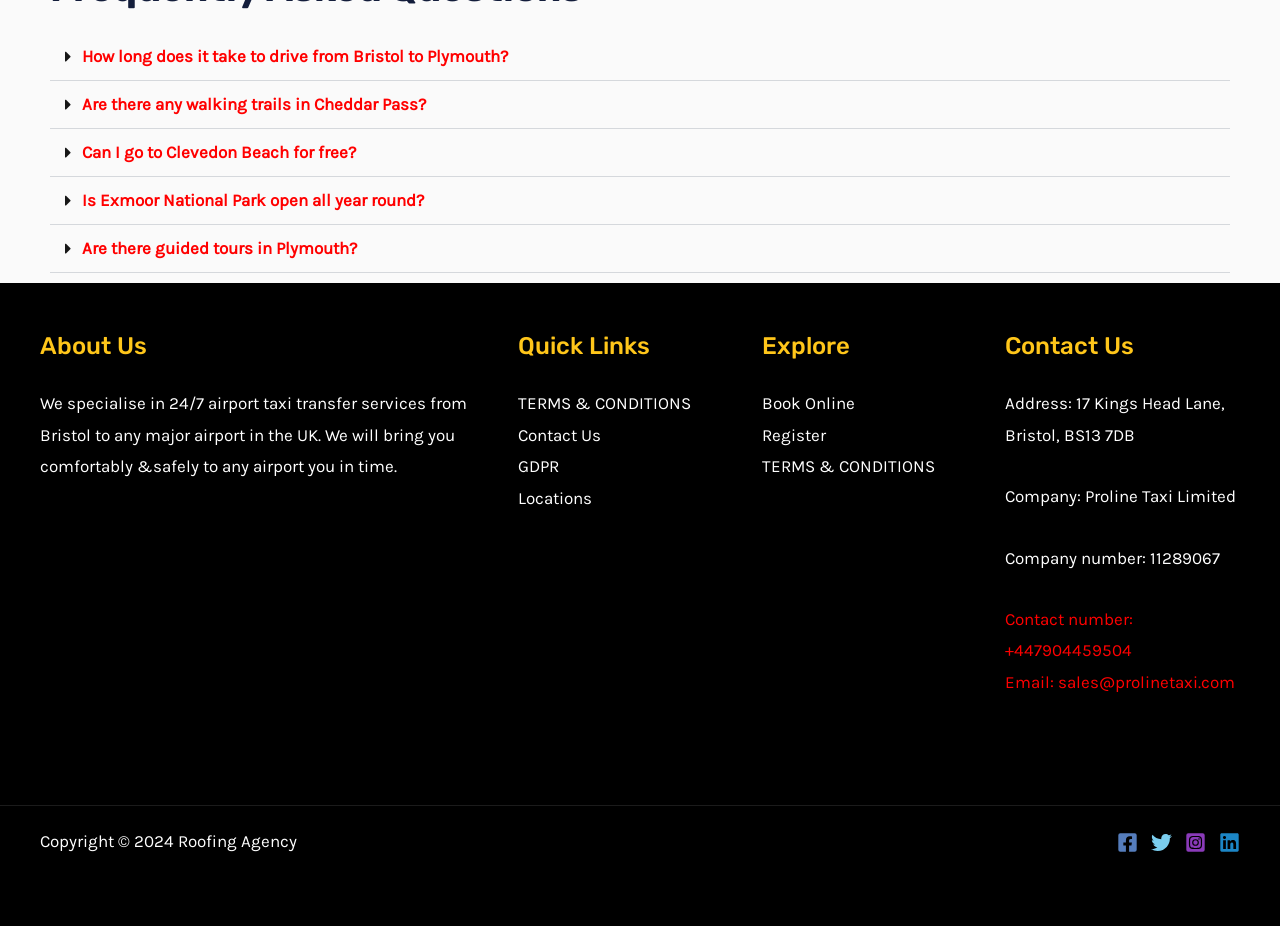Find and specify the bounding box coordinates that correspond to the clickable region for the instruction: "Click the 'About Us' link".

[0.031, 0.355, 0.398, 0.393]